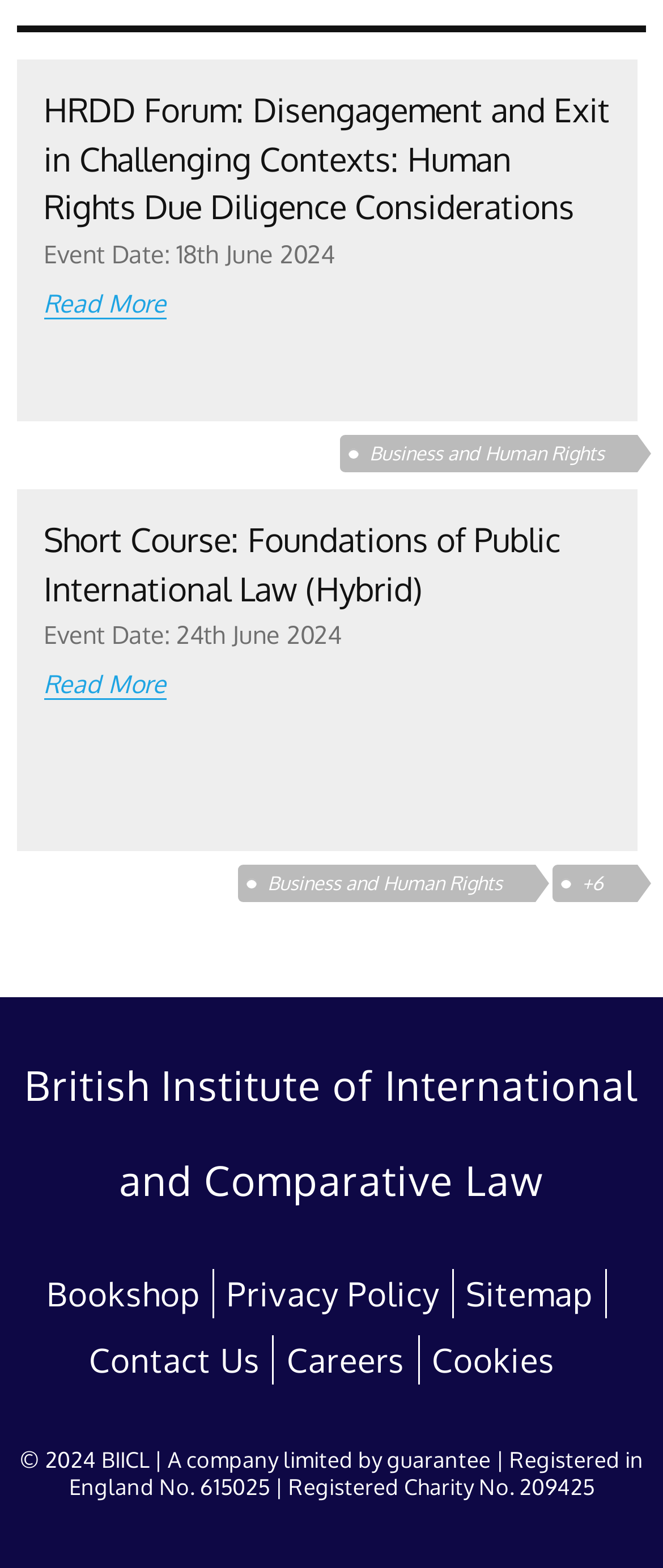Please provide the bounding box coordinates for the element that needs to be clicked to perform the instruction: "Contact Us". The coordinates must consist of four float numbers between 0 and 1, formatted as [left, top, right, bottom].

[0.134, 0.854, 0.392, 0.881]